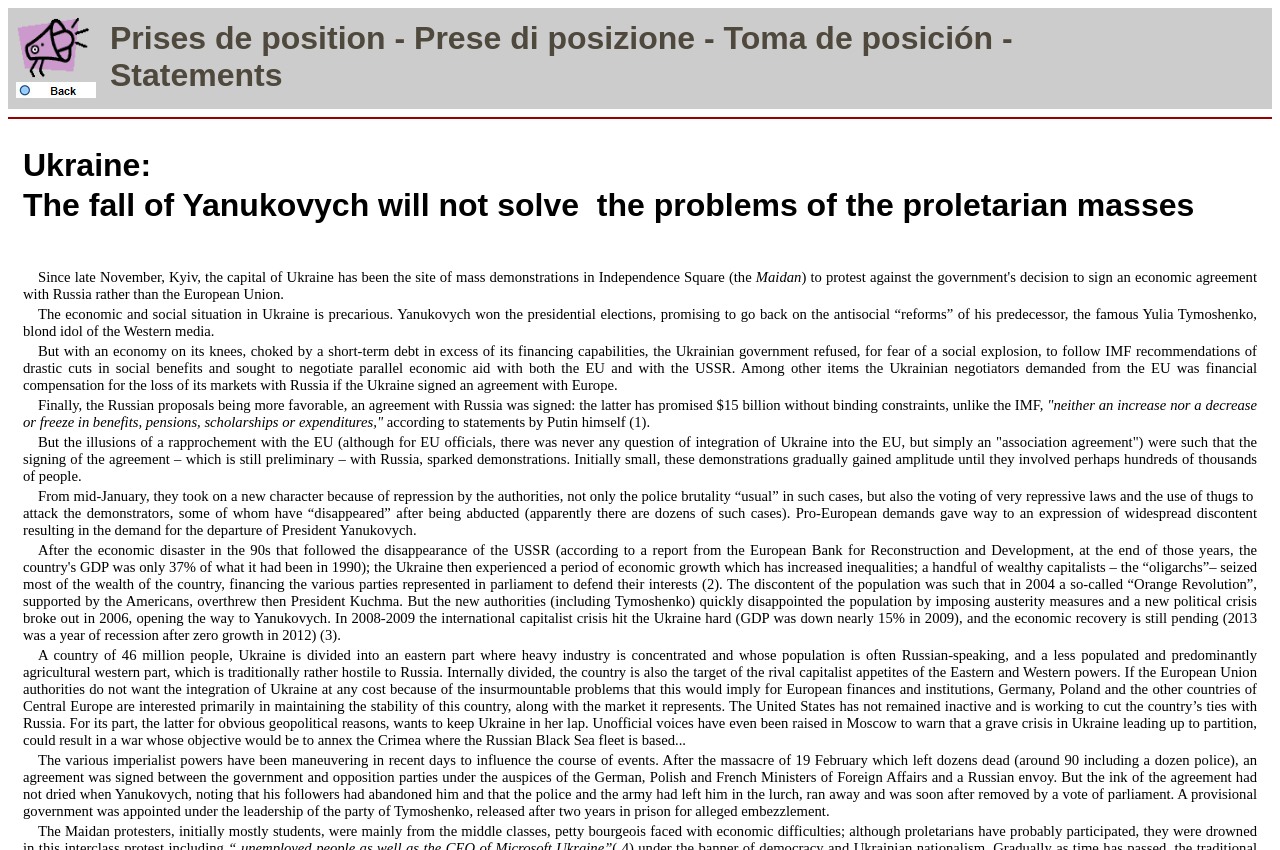Locate the bounding box coordinates of the UI element described by: "Prises". The bounding box coordinates should consist of four float numbers between 0 and 1, i.e., [left, top, right, bottom].

[0.086, 0.024, 0.161, 0.066]